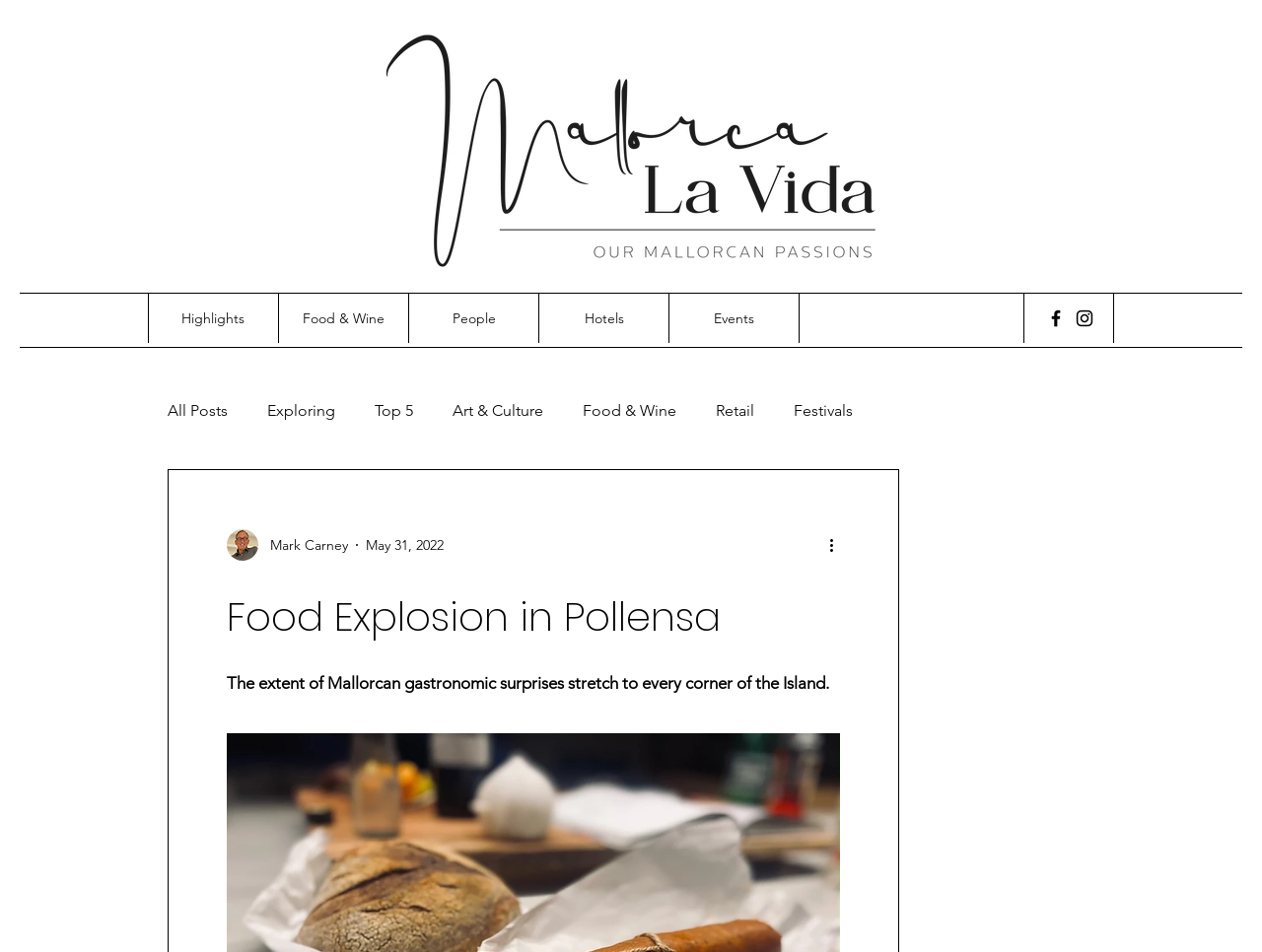Provide a single word or phrase to answer the given question: 
What is the category of the blog post?

Food & Wine